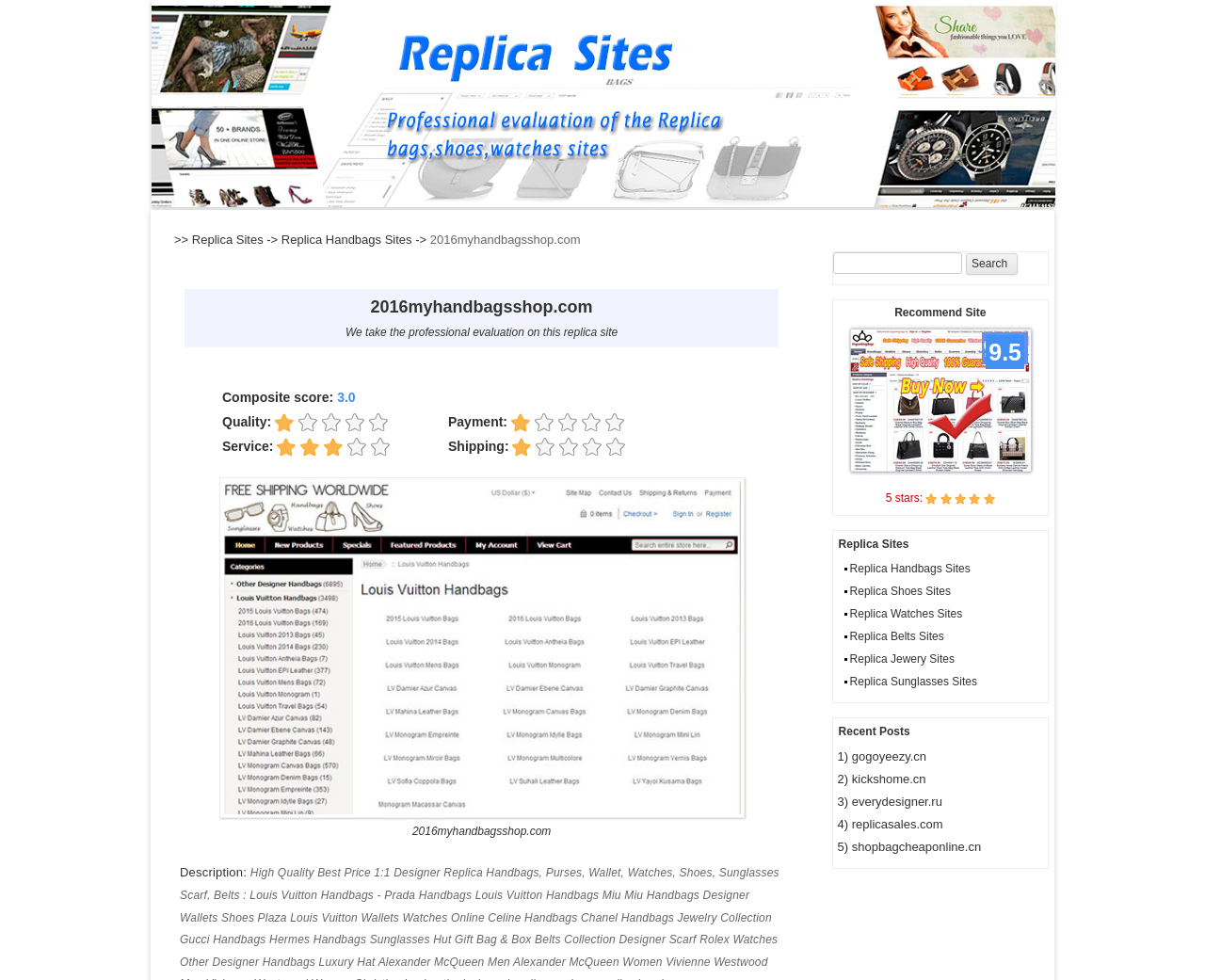Please mark the bounding box coordinates of the area that should be clicked to carry out the instruction: "Go to Recommend Site".

[0.691, 0.307, 0.87, 0.332]